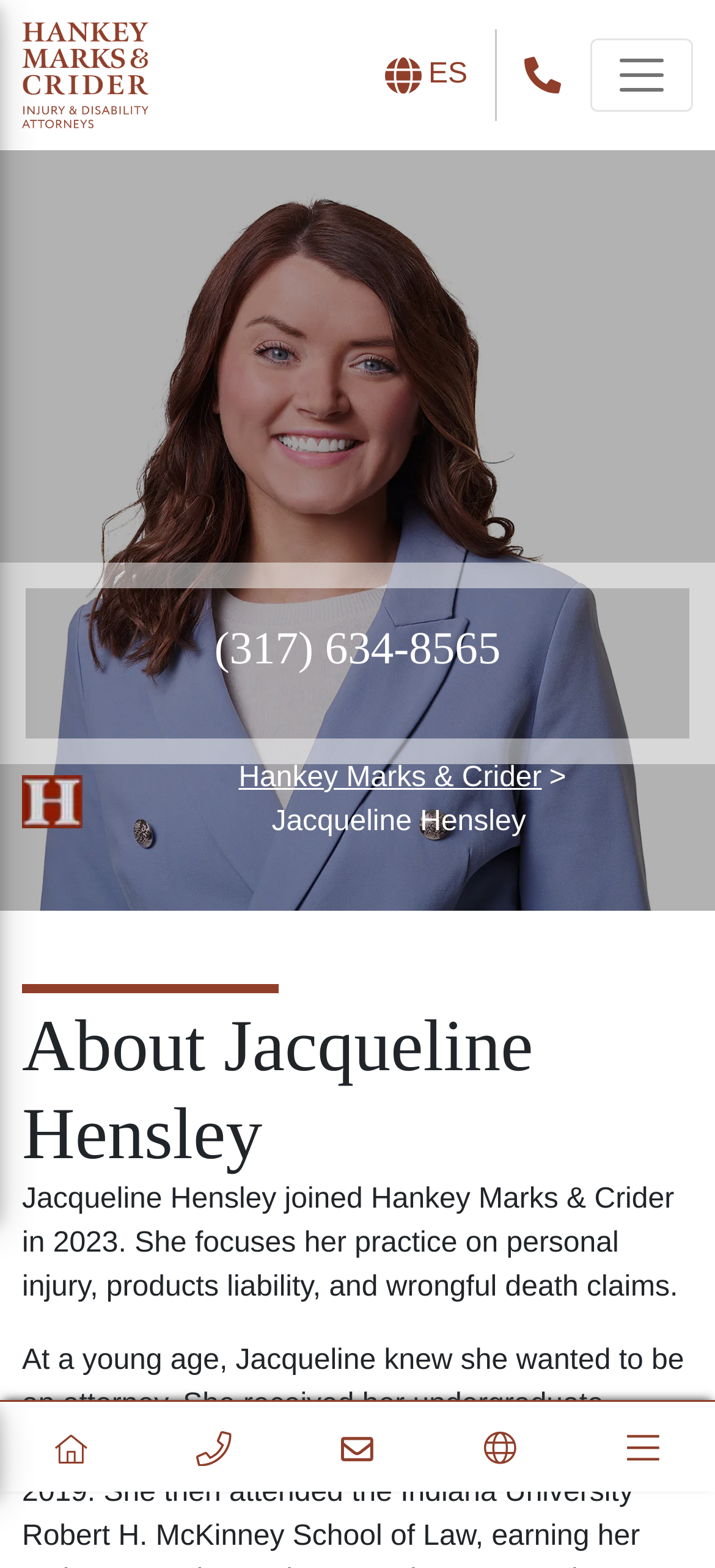Please identify the bounding box coordinates of the element's region that I should click in order to complete the following instruction: "Select the language". The bounding box coordinates consist of four float numbers between 0 and 1, i.e., [left, top, right, bottom].

[0.599, 0.037, 0.654, 0.057]